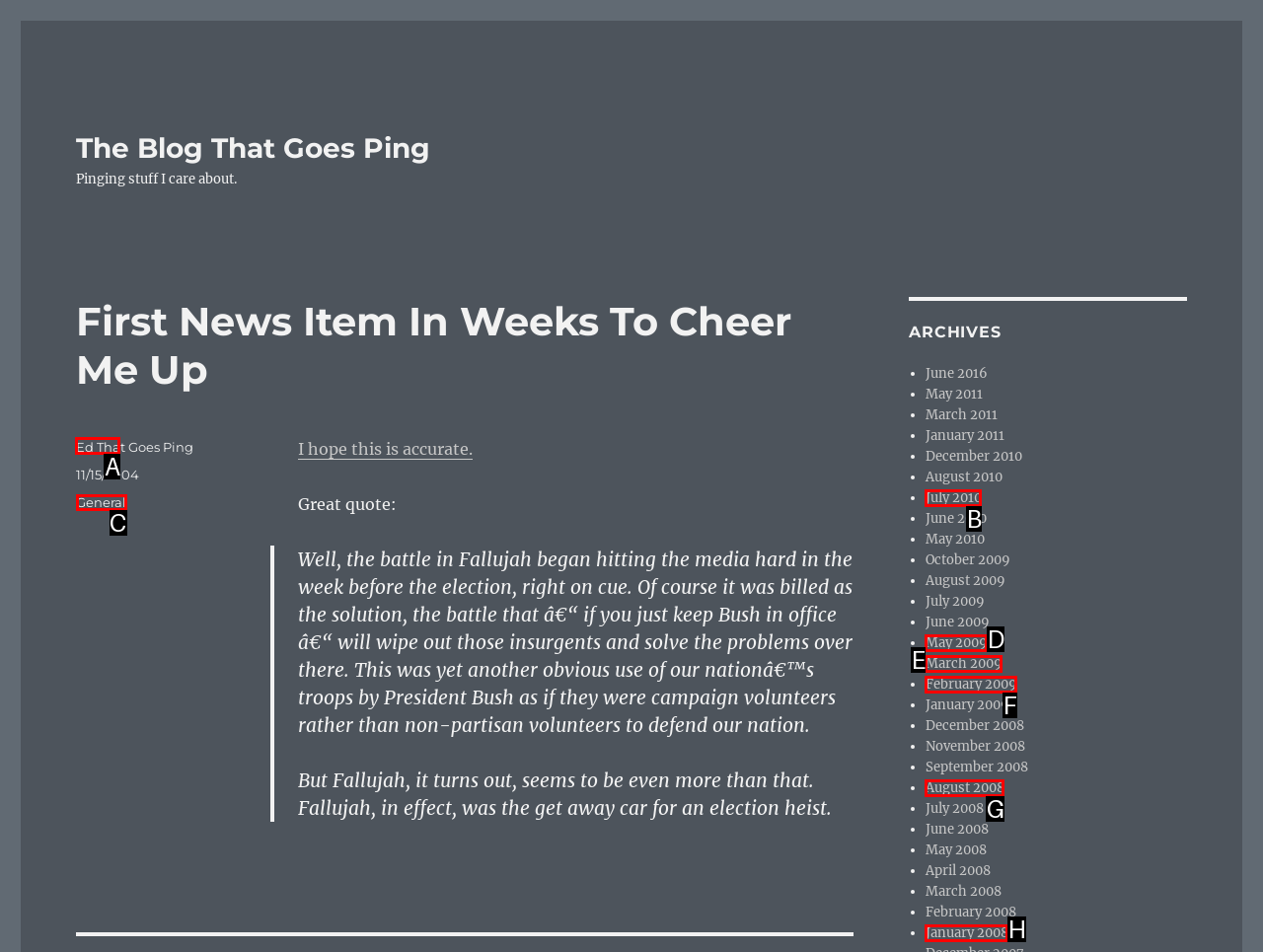Specify which HTML element I should click to complete this instruction: Check the author of the post Answer with the letter of the relevant option.

A